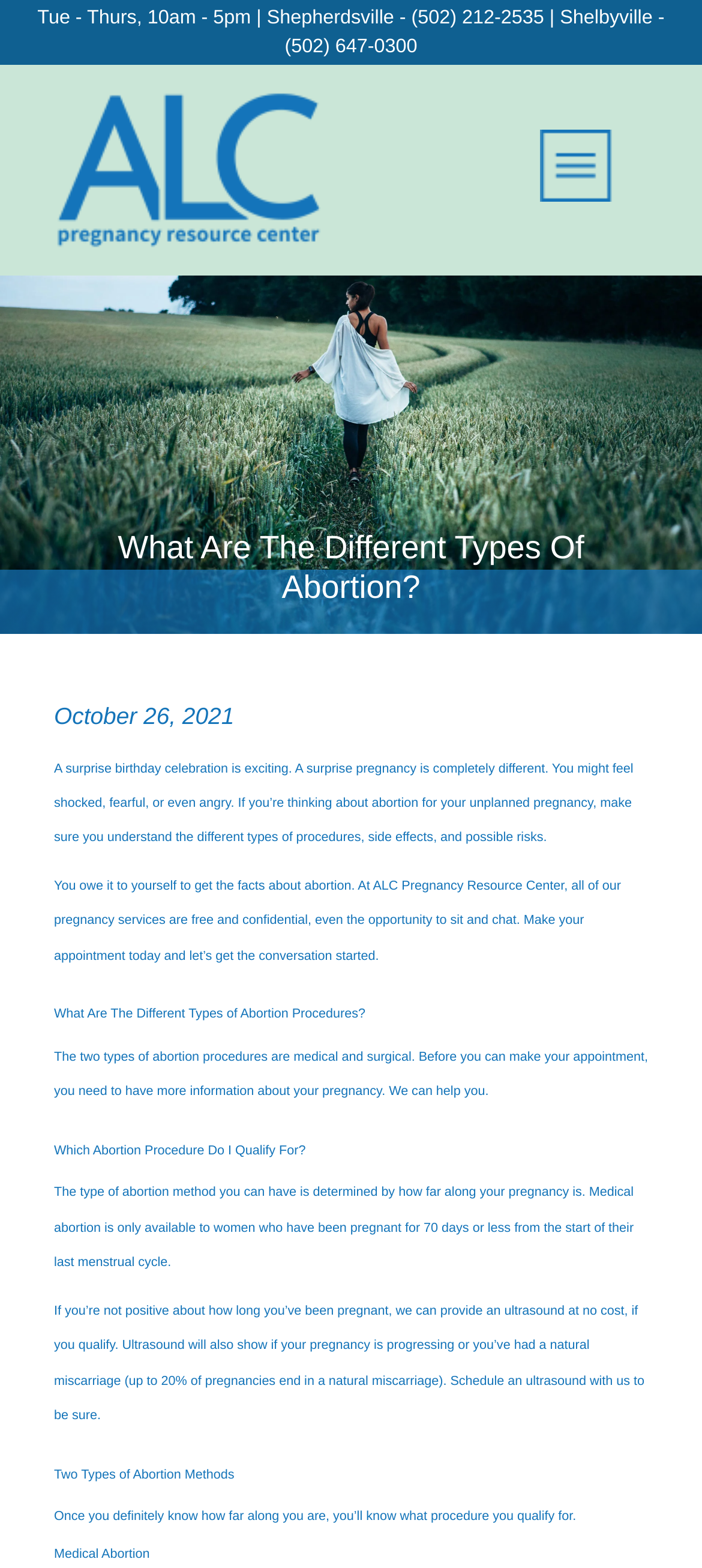Please locate the bounding box coordinates of the element that should be clicked to complete the given instruction: "Click the terms of use link".

None